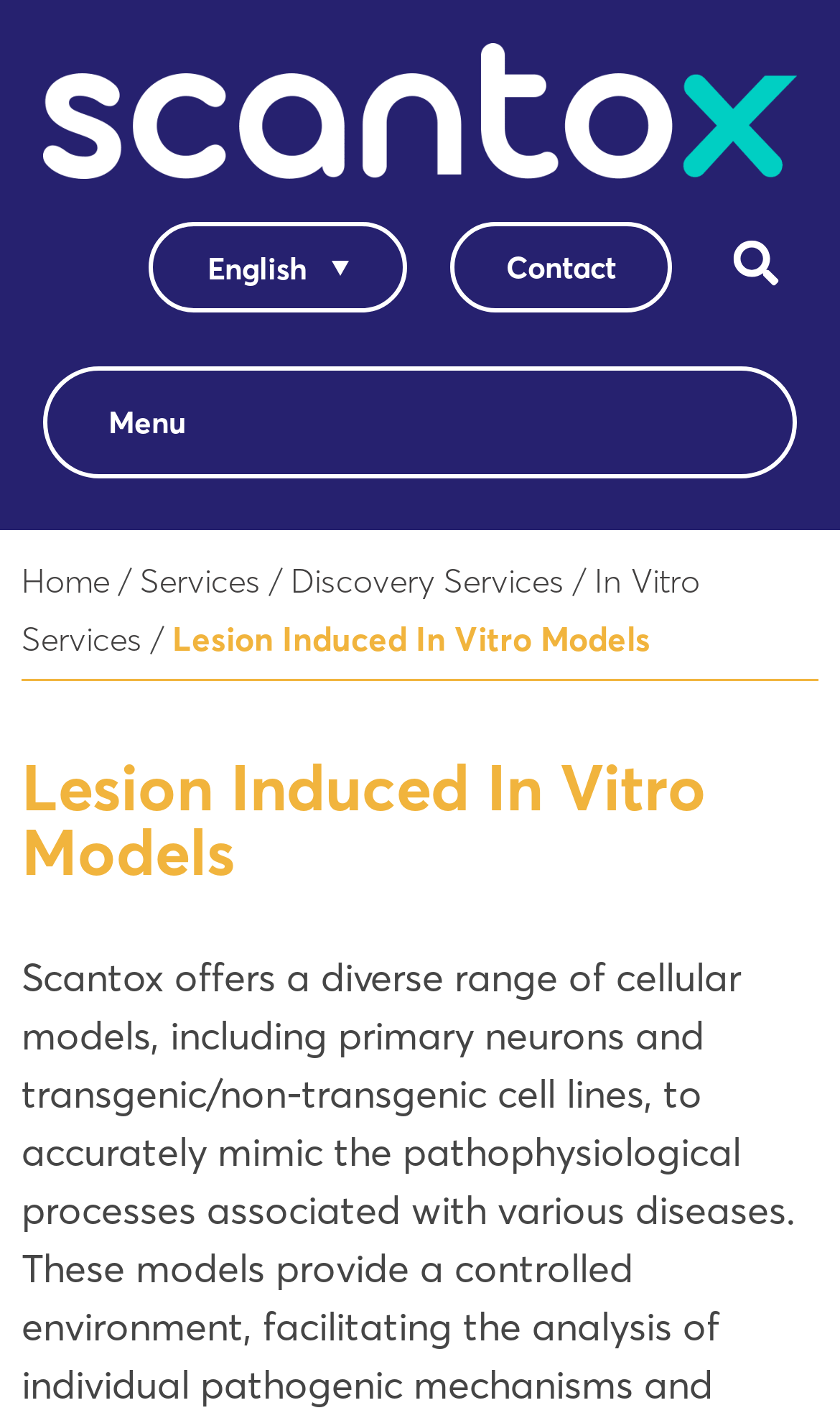Please provide a comprehensive answer to the question below using the information from the image: What type of services does Scantox offer?

I analyzed the navigation menu and found a link with the text 'In Vitro Services', which suggests that Scantox offers in vitro services. Additionally, I found another link with the text 'Discovery Services', implying that Scantox provides discovery services as well.